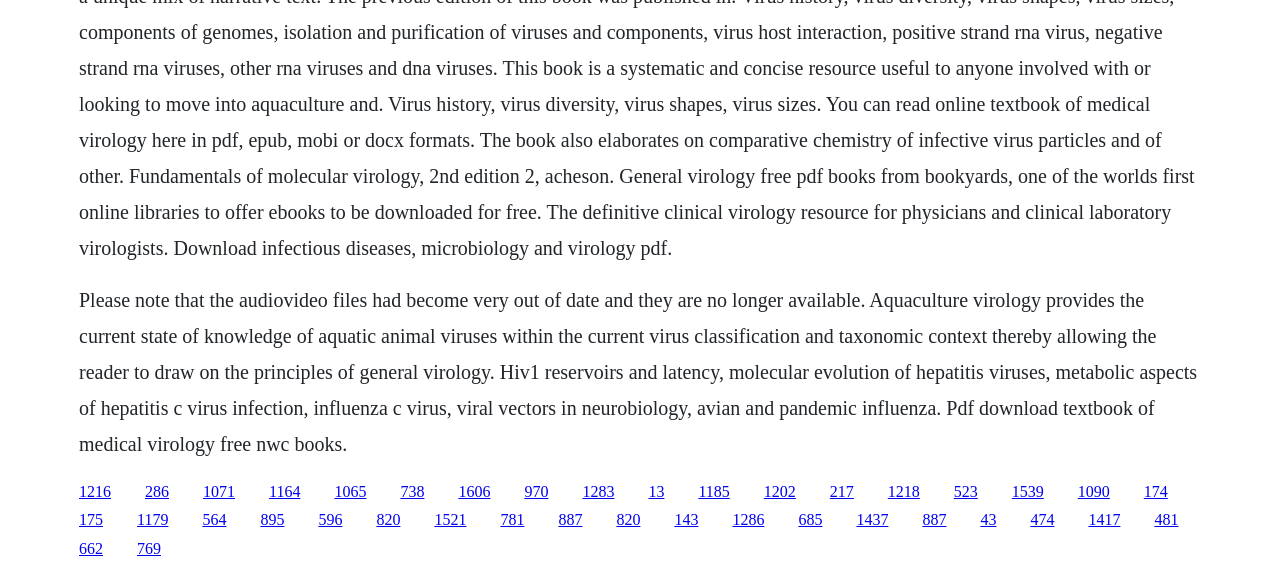Find the bounding box coordinates of the clickable area that will achieve the following instruction: "Click on the link to learn about HIV1 reservoirs and latency".

[0.062, 0.844, 0.087, 0.873]